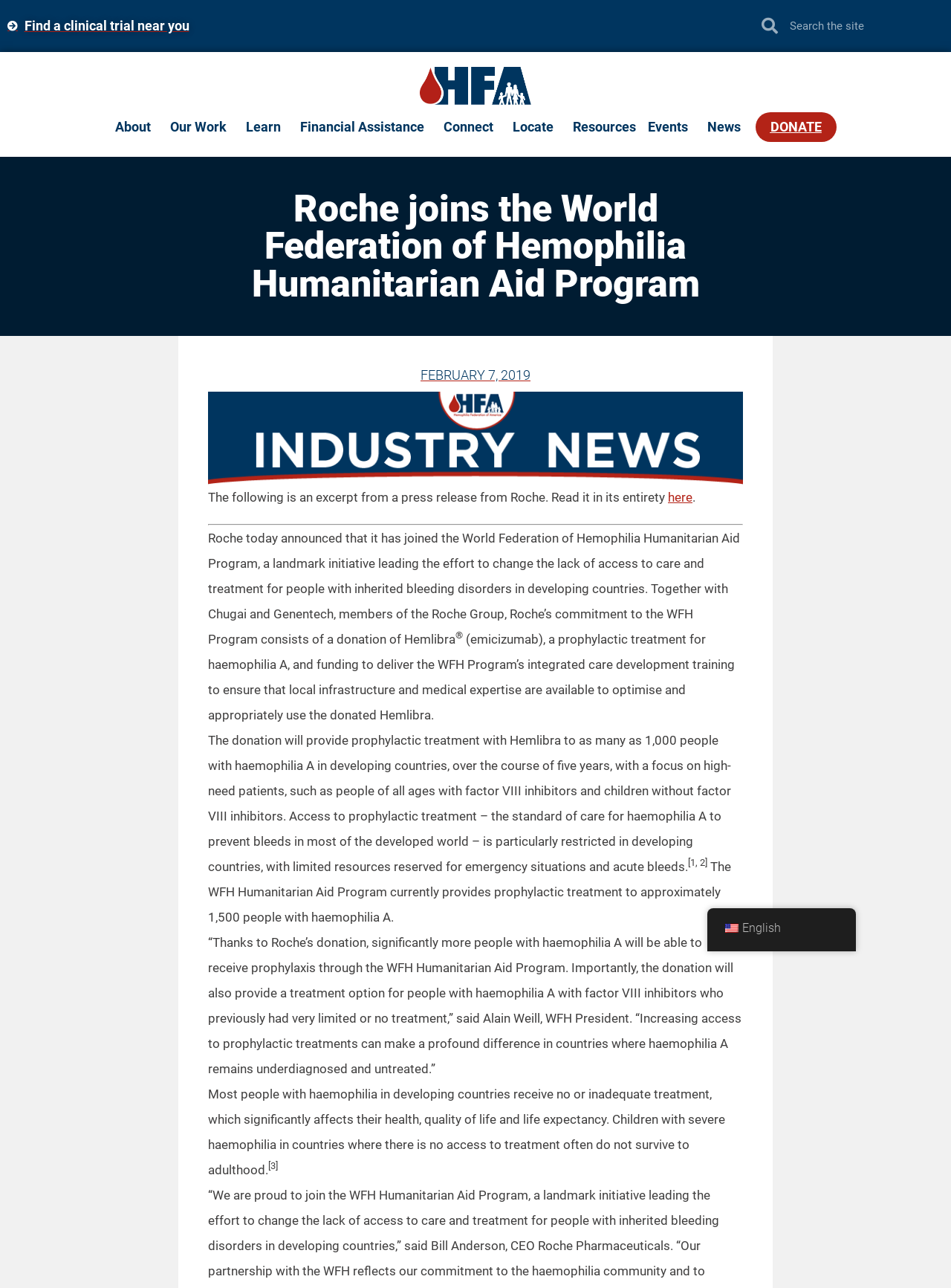What is Roche joining?
Provide a detailed and well-explained answer to the question.

Based on the webpage content, Roche is joining the World Federation of Hemophilia Humanitarian Aid Program, which is a landmark initiative leading the effort to change the lack of access to care and treatment for people with inherited bleeding disorders in developing countries.